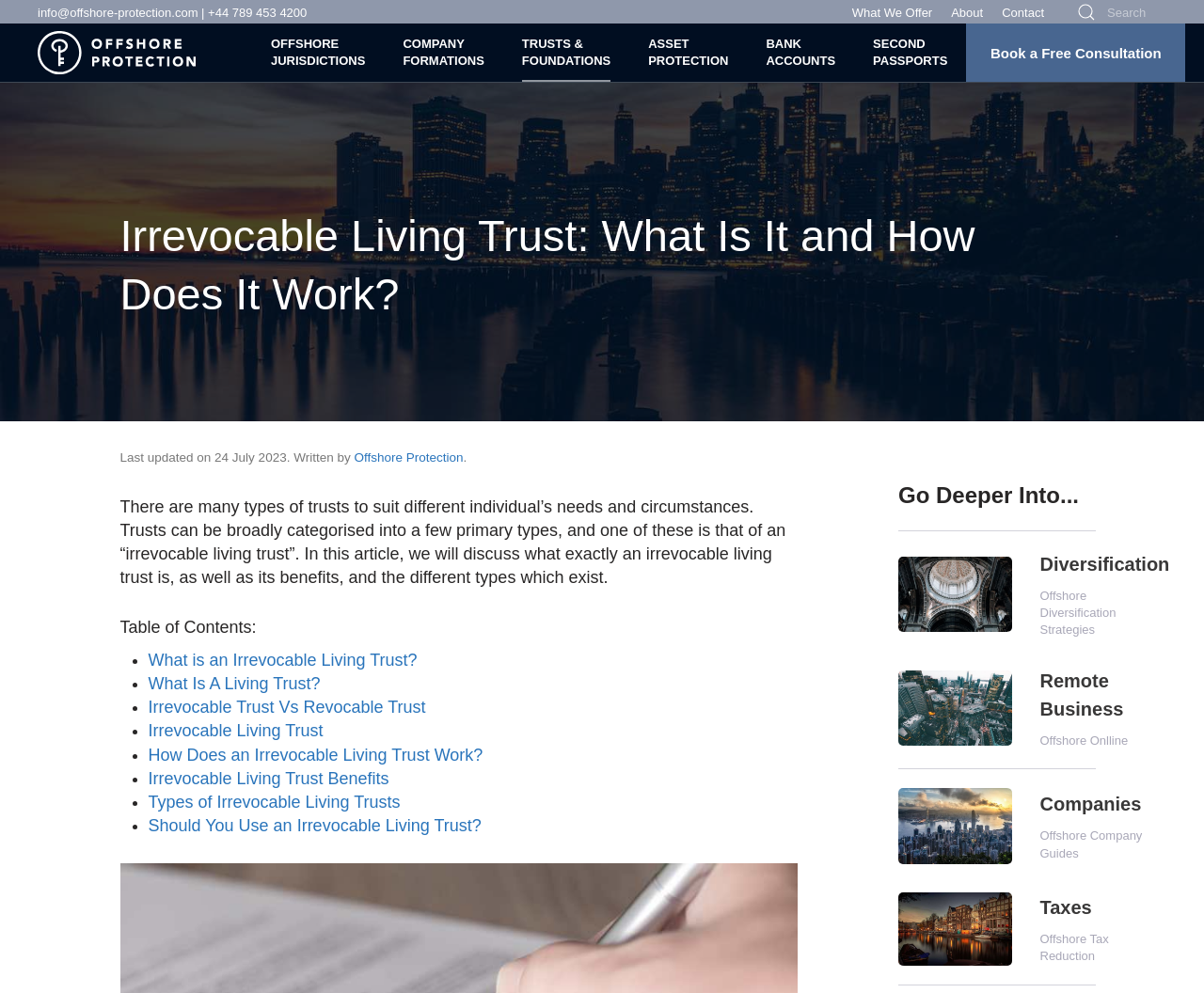Please indicate the bounding box coordinates of the element's region to be clicked to achieve the instruction: "Book a free consultation". Provide the coordinates as four float numbers between 0 and 1, i.e., [left, top, right, bottom].

[0.796, 0.024, 0.991, 0.082]